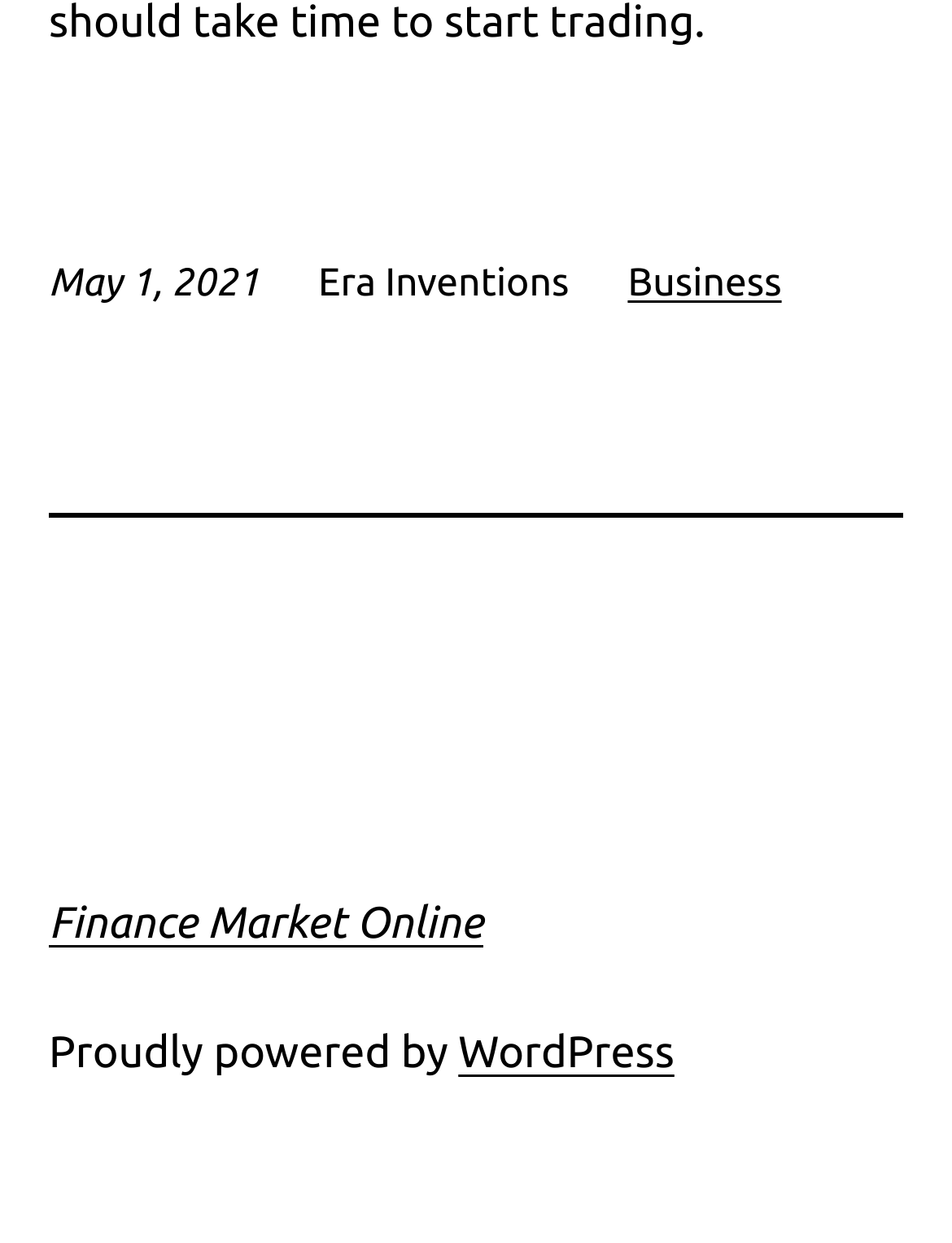What is the orientation of the separator element?
From the image, respond with a single word or phrase.

horizontal